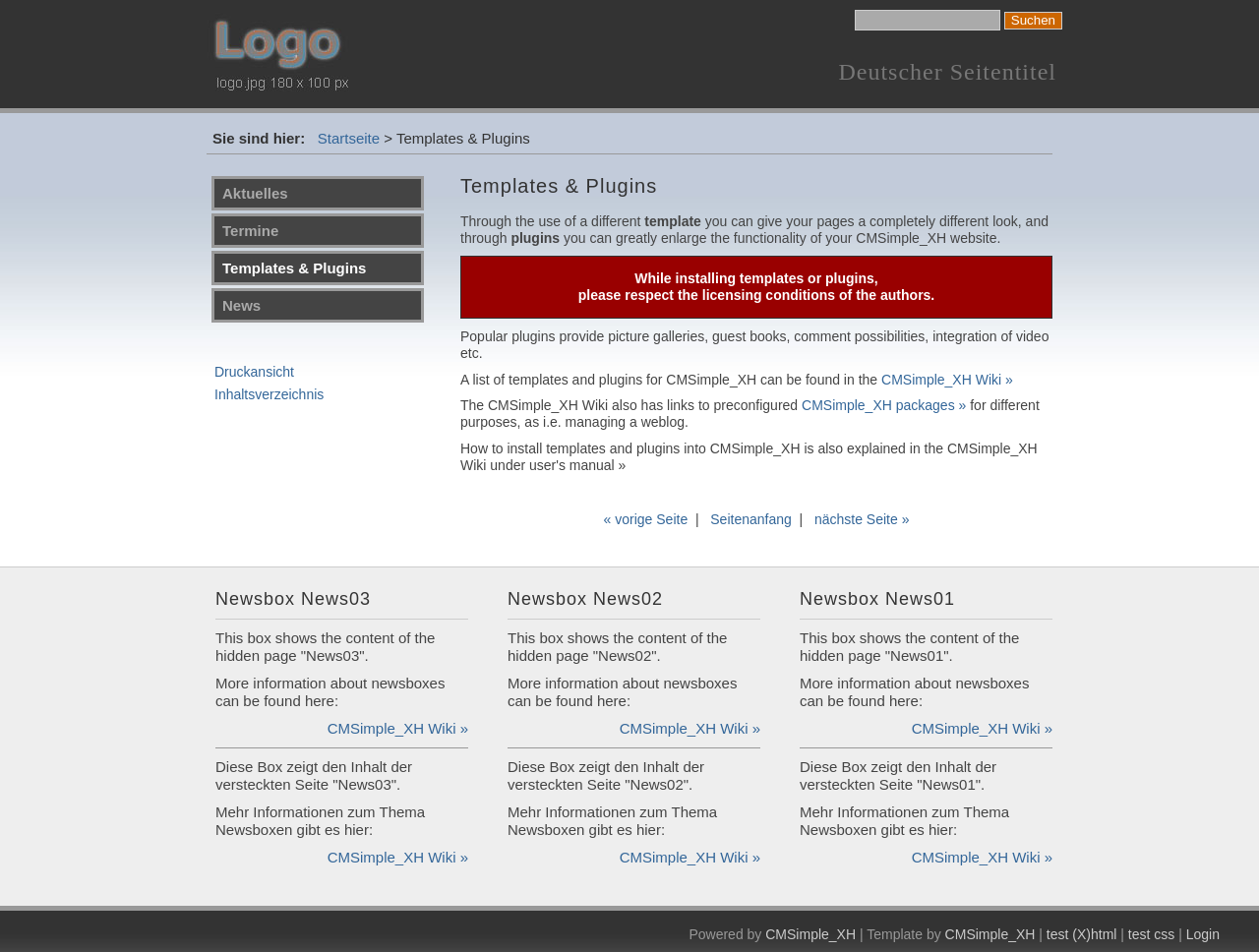Respond concisely with one word or phrase to the following query:
What can you do with plugins?

Enlarge functionality